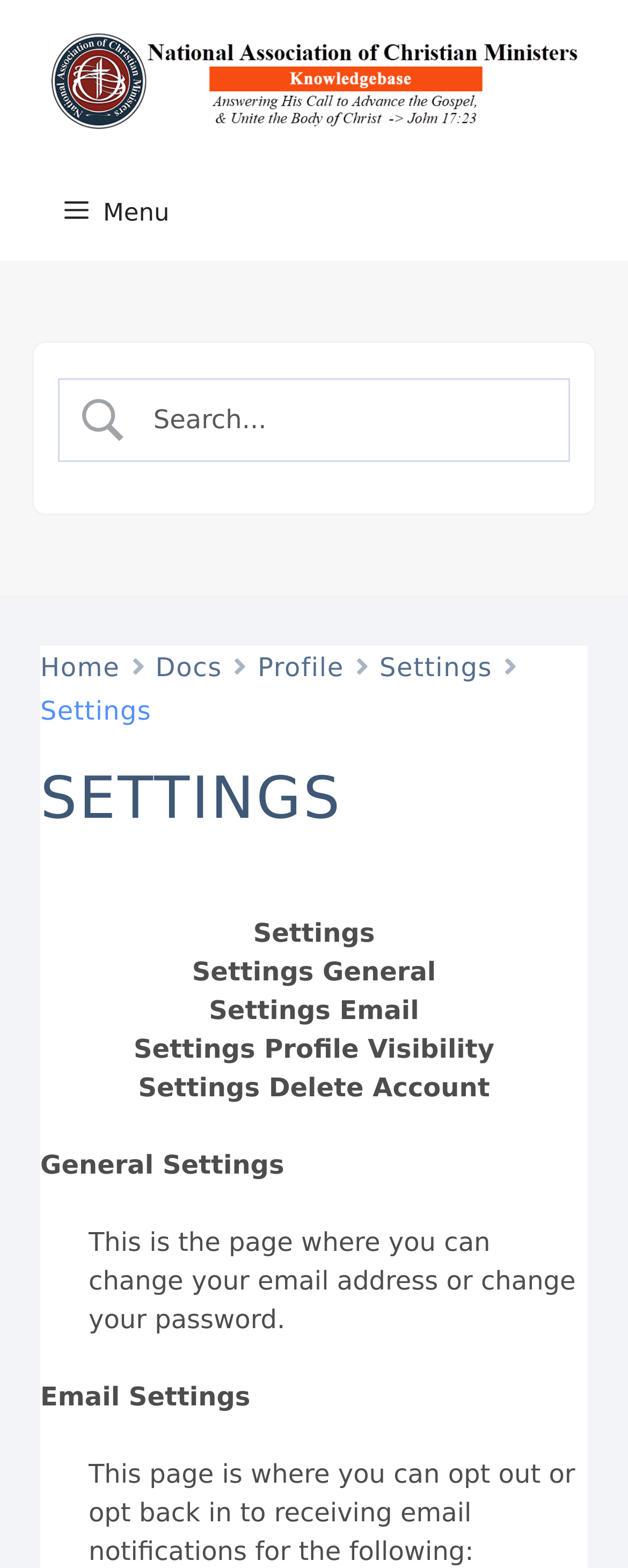Create a detailed narrative of the webpage’s visual and textual elements.

The webpage is titled "Settings | NACM HelpDesk" and appears to be a settings page for a user's account. At the top, there is a banner with a link to "NACM HelpDesk" accompanied by an image, taking up the full width of the page. Below the banner, there is a navigation menu with a button labeled "Menu" that controls the primary menu.

On the left side of the page, there is a search textbox with a placeholder text "Search..." and an image above it. Below the search textbox, there are four links: "Home", "Docs", "Profile", and "Settings", which are evenly spaced and take up about half of the page's width.

The main content of the page is divided into sections, with a large heading "SETTINGS" at the top. Below the heading, there are four sections labeled "Settings General", "Settings Email", "Settings Profile Visibility", and "Settings Delete Account", which are stacked vertically and take up about half of the page's width.

The "General Settings" section is located below the previous sections, with a brief description of the page's purpose. The "Email Settings" section is located at the bottom of the page, with a longer description of the email notification options.

There are a total of 5 links, 1 image, 1 textbox, 1 button, and 9 static text elements on the page. The layout is organized, with clear headings and concise text, making it easy to navigate and understand the various settings options.